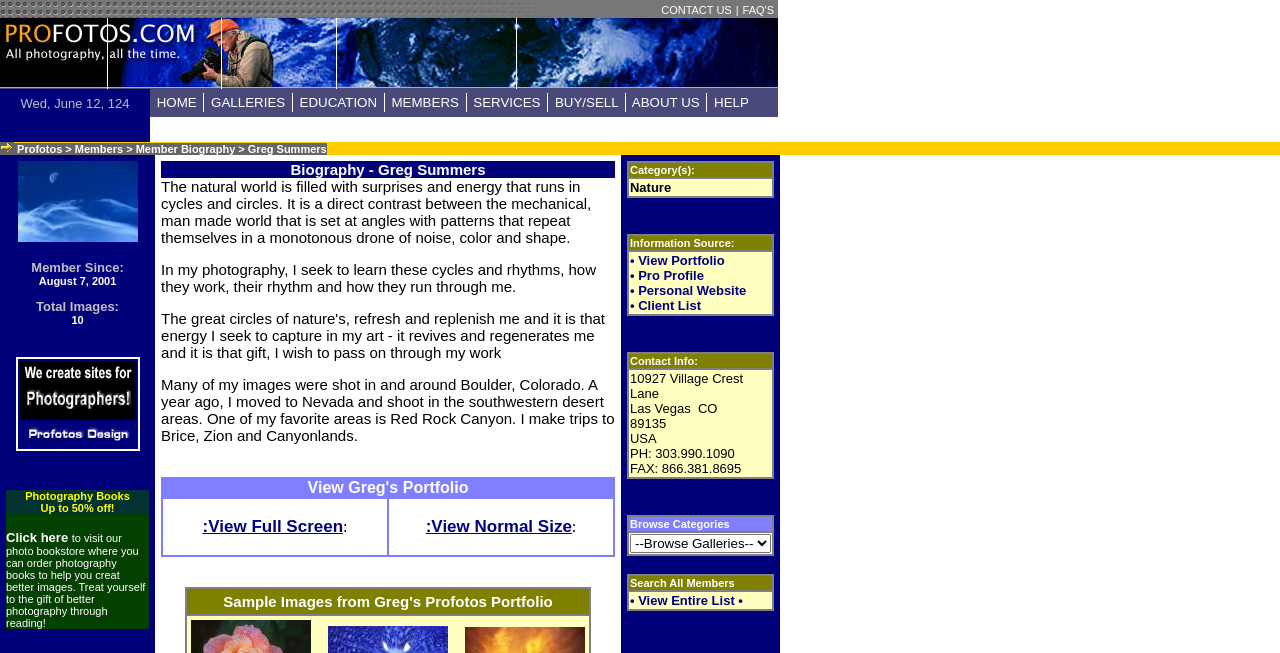Can you find the bounding box coordinates for the element to click on to achieve the instruction: "Click FAQ'S"?

[0.58, 0.006, 0.605, 0.025]